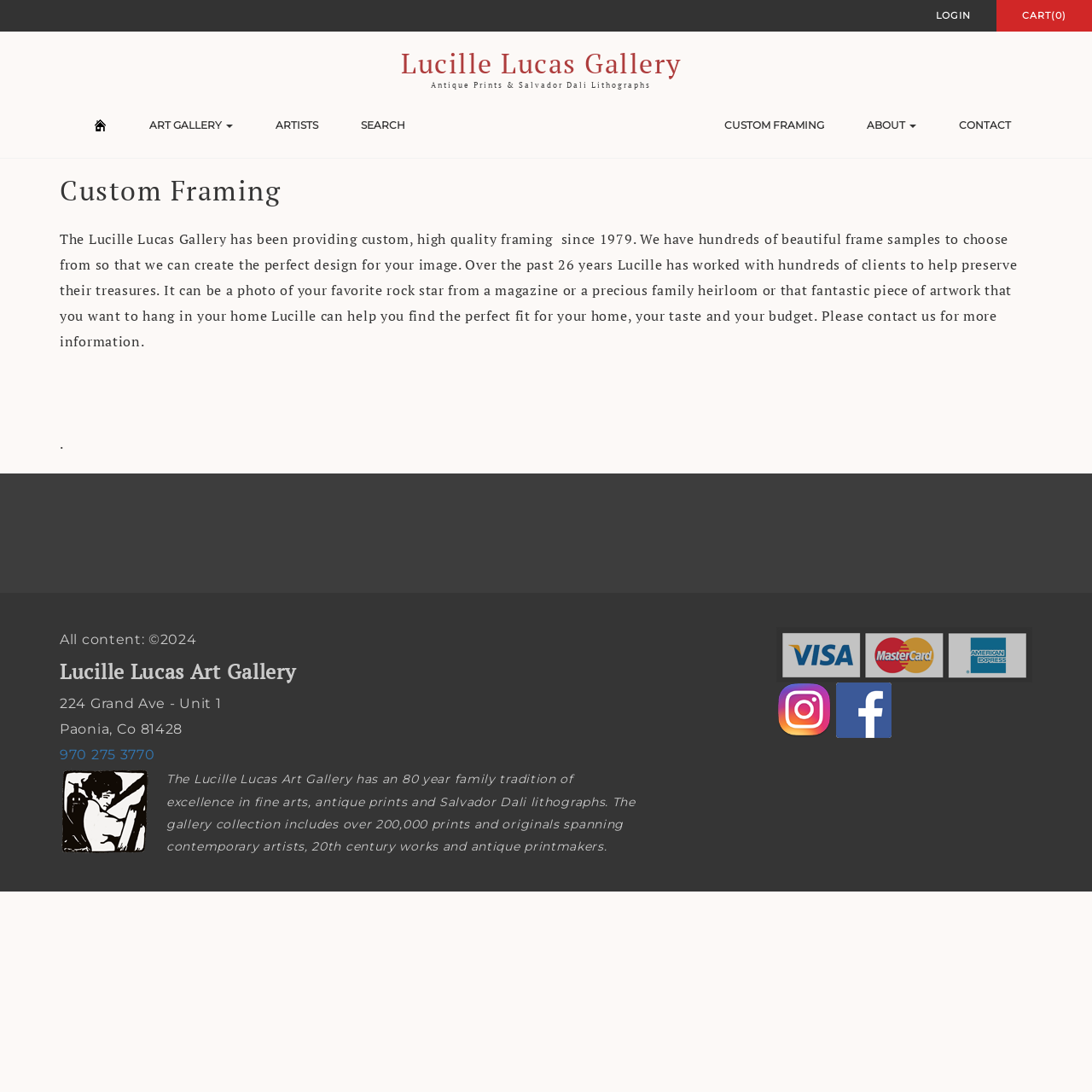Please find the top heading of the webpage and generate its text.

Lucille Lucas Gallery